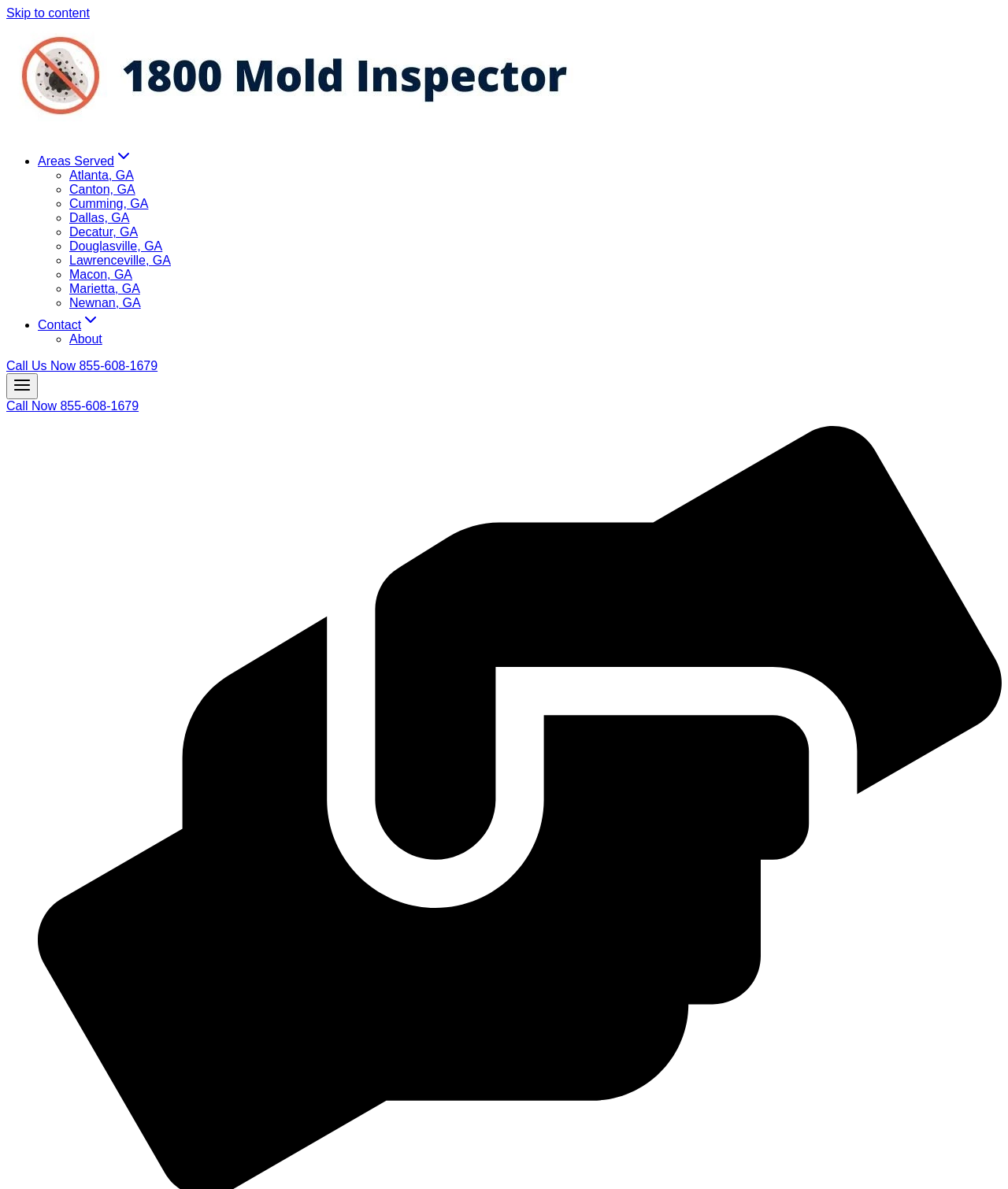Please give a one-word or short phrase response to the following question: 
What is the purpose of the 'Open menu' button?

To open the menu